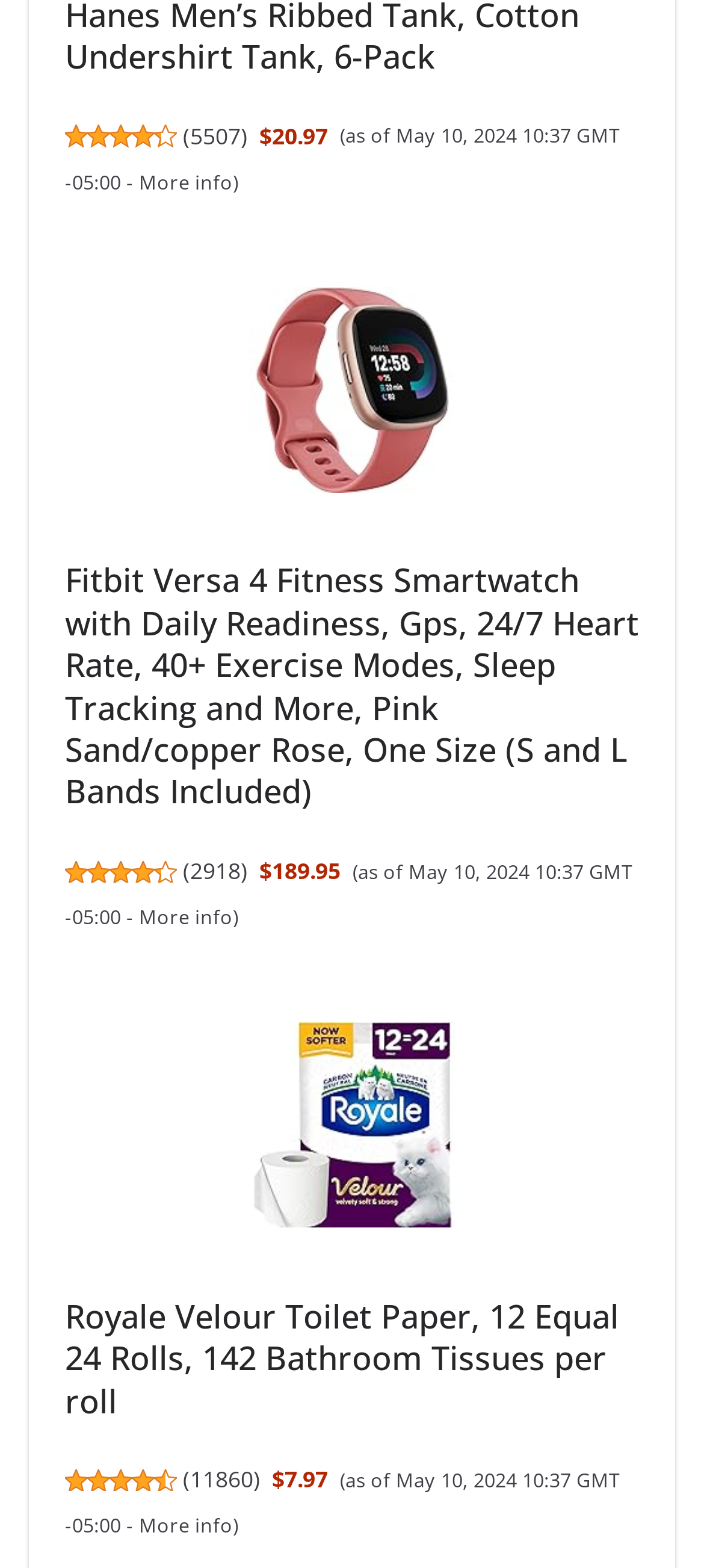Using the given element description, provide the bounding box coordinates (top-left x, top-left y, bottom-right x, bottom-right y) for the corresponding UI element in the screenshot: 4.3 out of 5 stars

[0.092, 0.547, 0.251, 0.567]